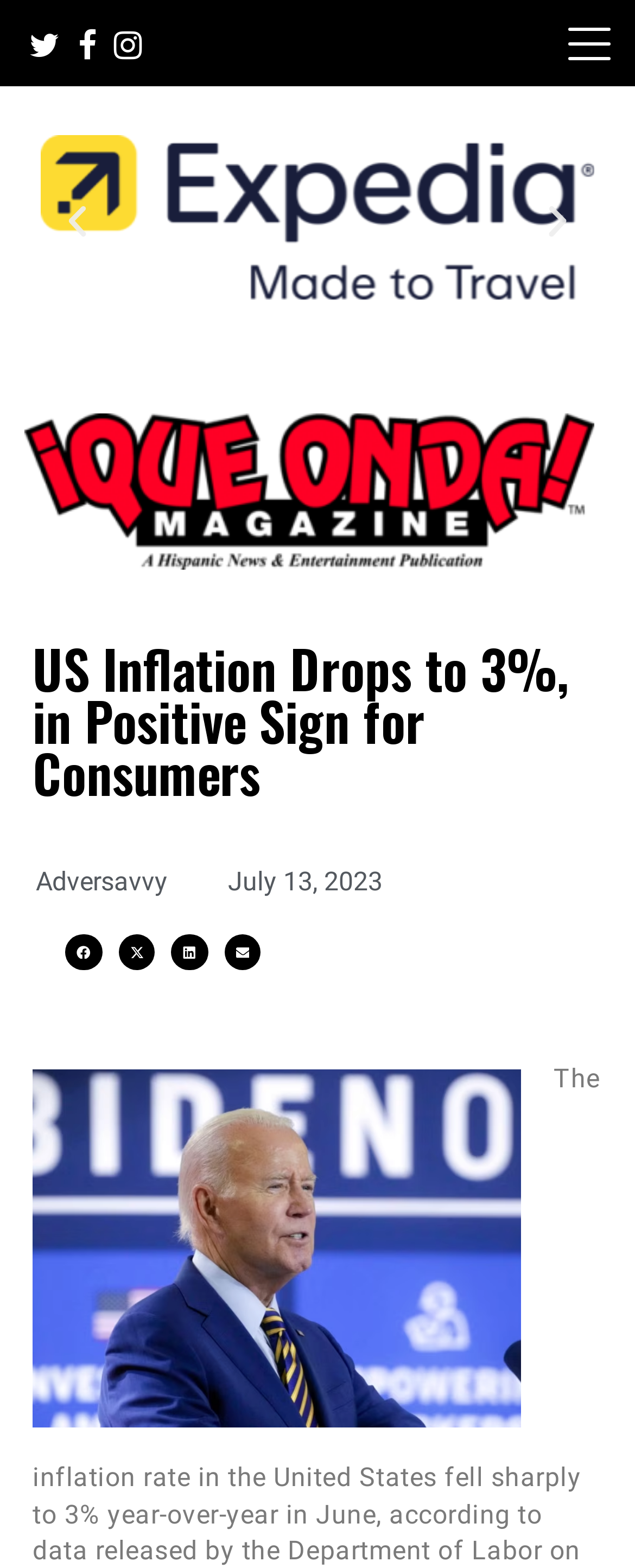Consider the image and give a detailed and elaborate answer to the question: 
How many slides are there in the carousel?

I found the number of slides in the carousel by looking at the text '3 / 6' which is located near the carousel navigation buttons. This text indicates that the current slide is the 3rd out of 6 slides.